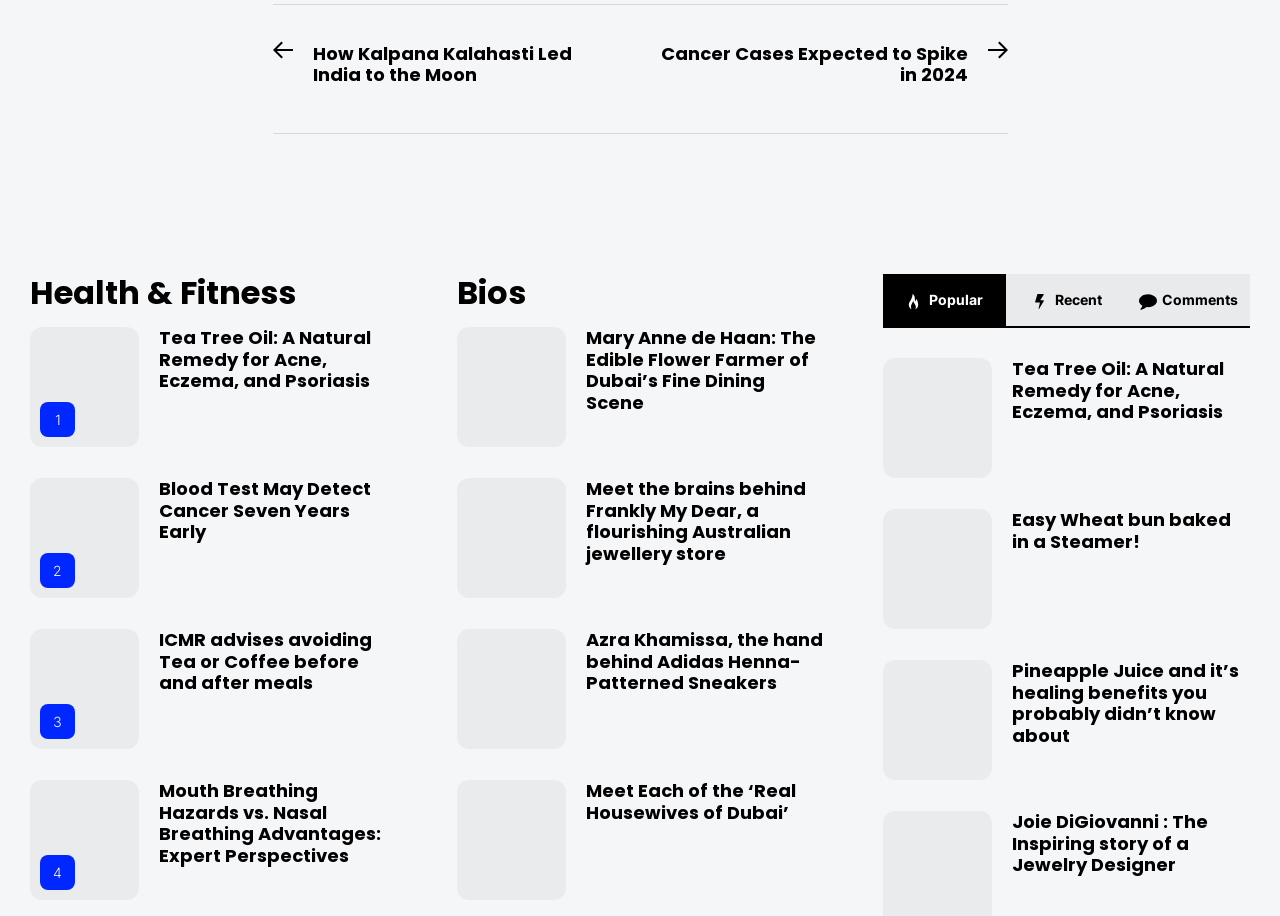What is the navigation link above the 'Health & Fitness' section?
Refer to the image and offer an in-depth and detailed answer to the question.

I looked at the navigation element above the 'Health & Fitness' section and found a link with the text 'Previous post: How Kalpana Kalahasti Led India to the Moon'.